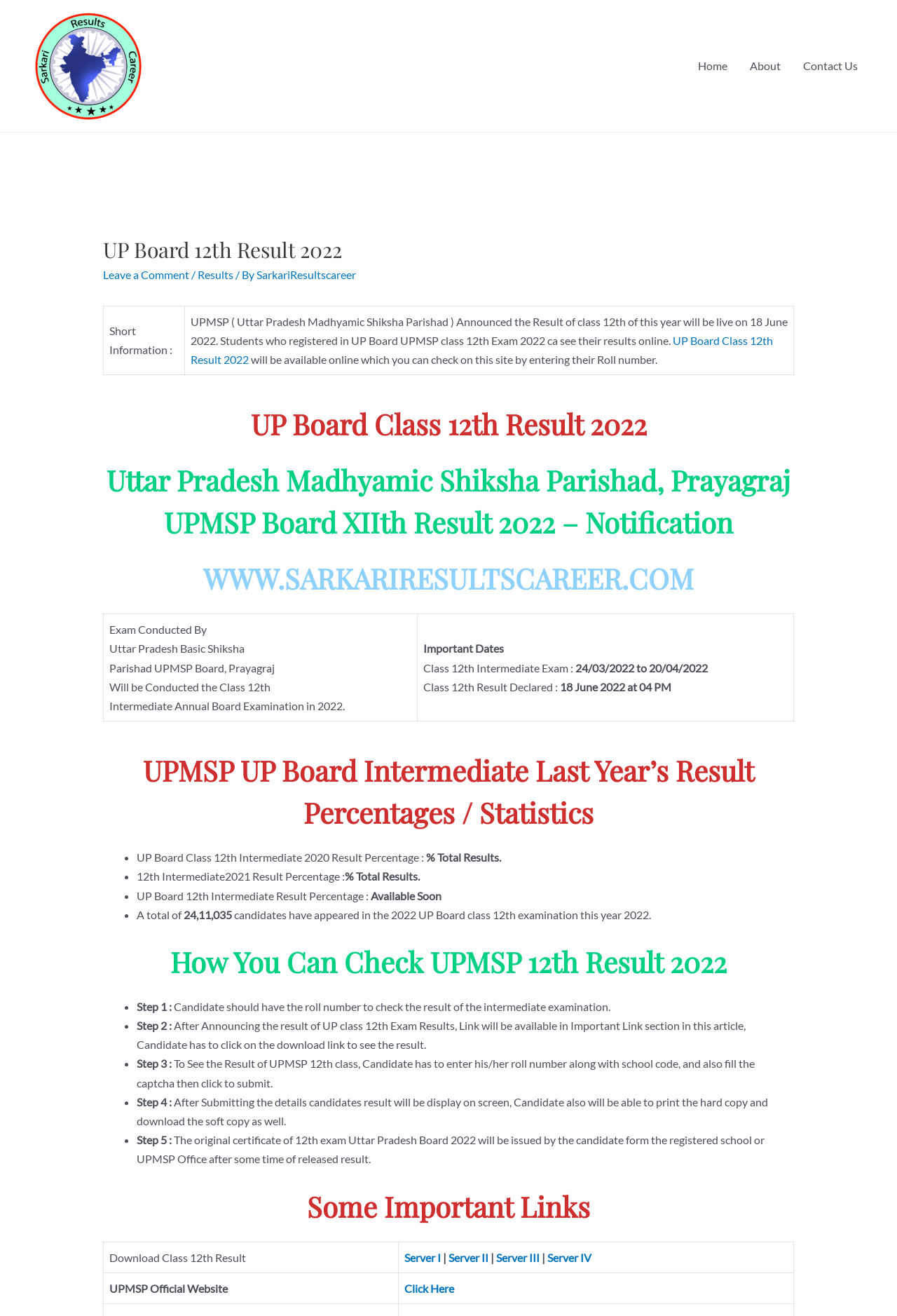Please determine the bounding box coordinates for the element that should be clicked to follow these instructions: "Visit Sarkari Results Career website".

[0.031, 0.044, 0.162, 0.054]